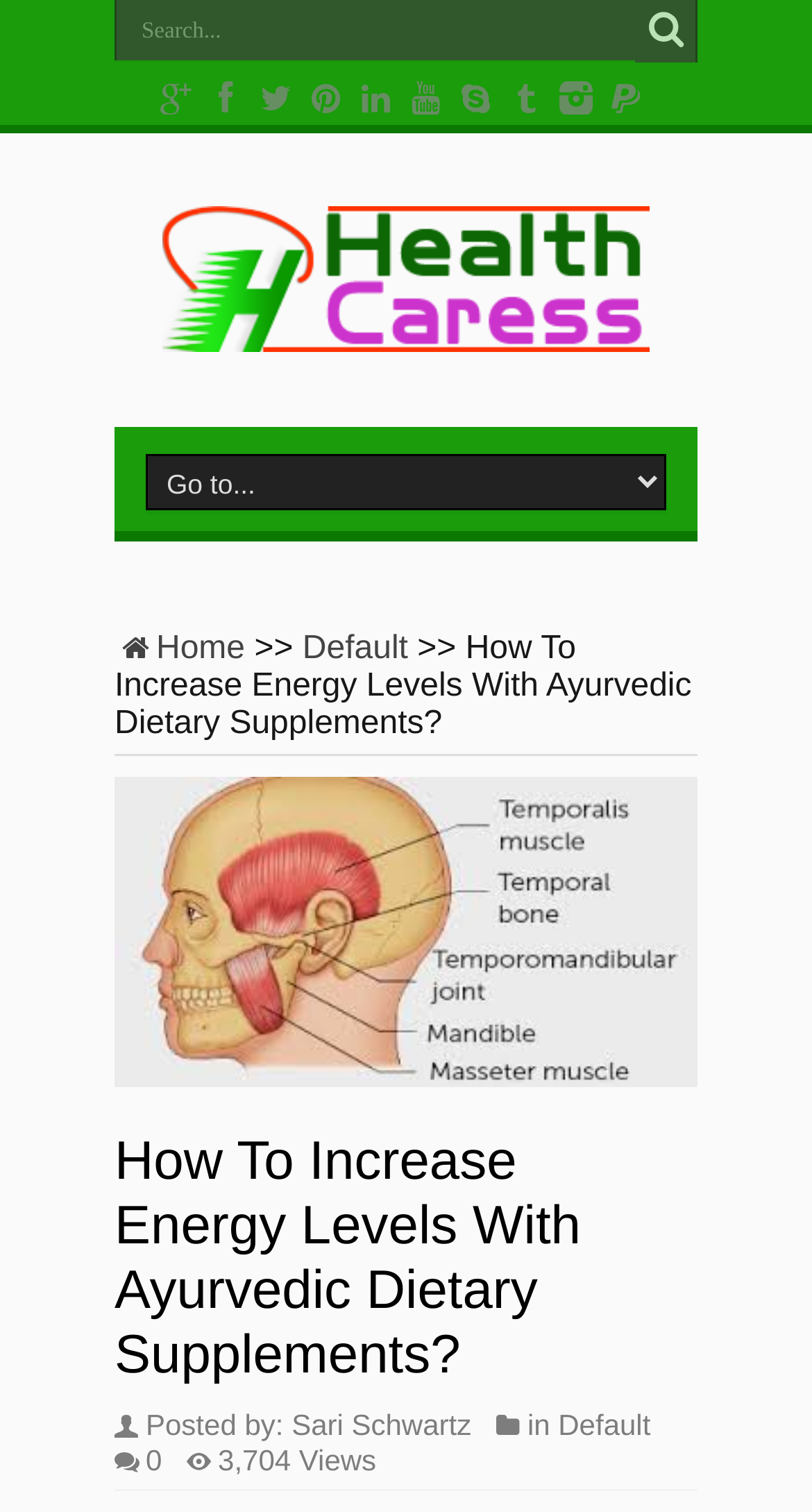Pinpoint the bounding box coordinates of the element you need to click to execute the following instruction: "Click on VICTIMS". The bounding box should be represented by four float numbers between 0 and 1, in the format [left, top, right, bottom].

None